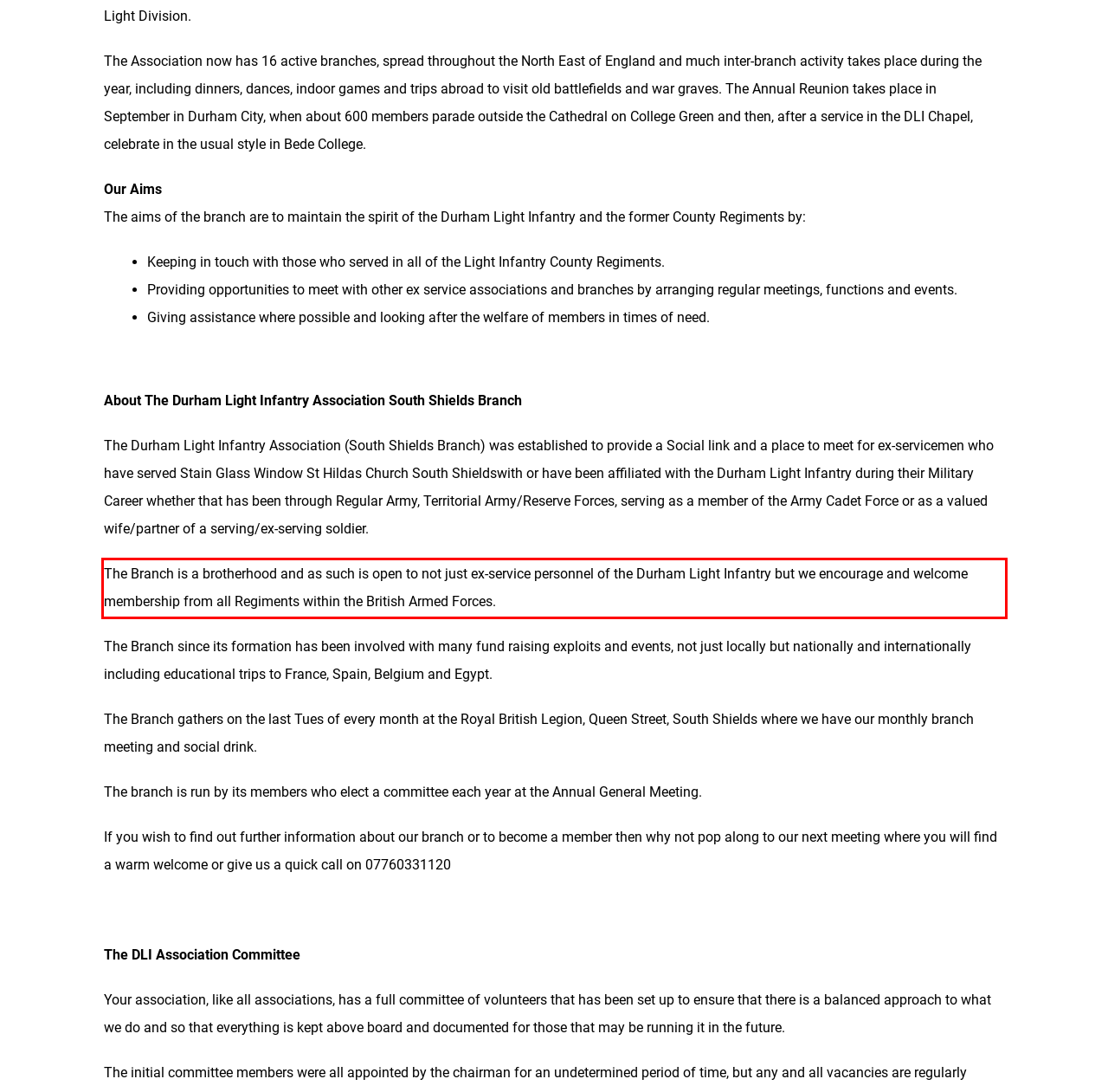There is a UI element on the webpage screenshot marked by a red bounding box. Extract and generate the text content from within this red box.

The Branch is a brotherhood and as such is open to not just ex-service personnel of the Durham Light Infantry but we encourage and welcome membership from all Regiments within the British Armed Forces.